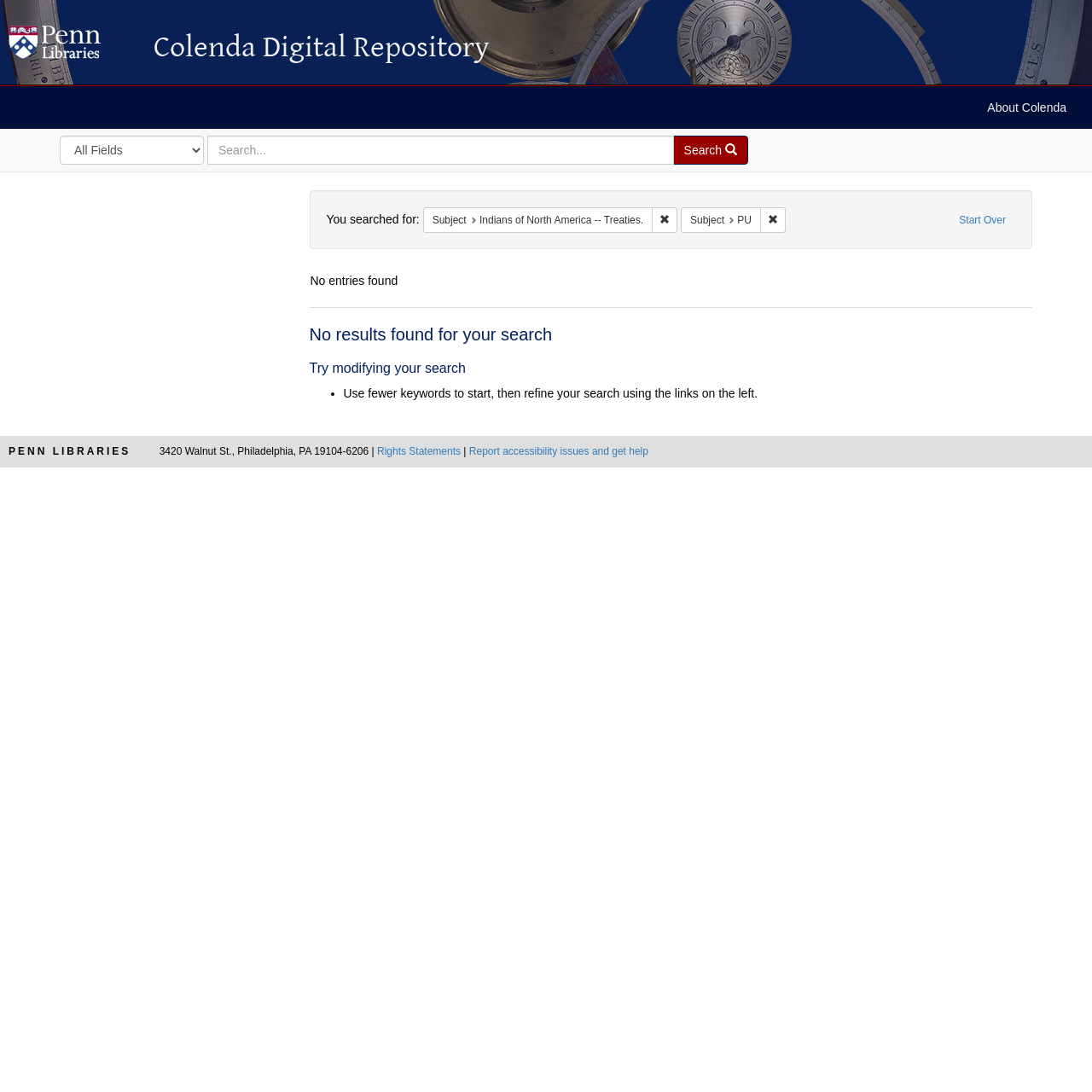How many search results are found?
Please look at the screenshot and answer using one word or phrase.

No results